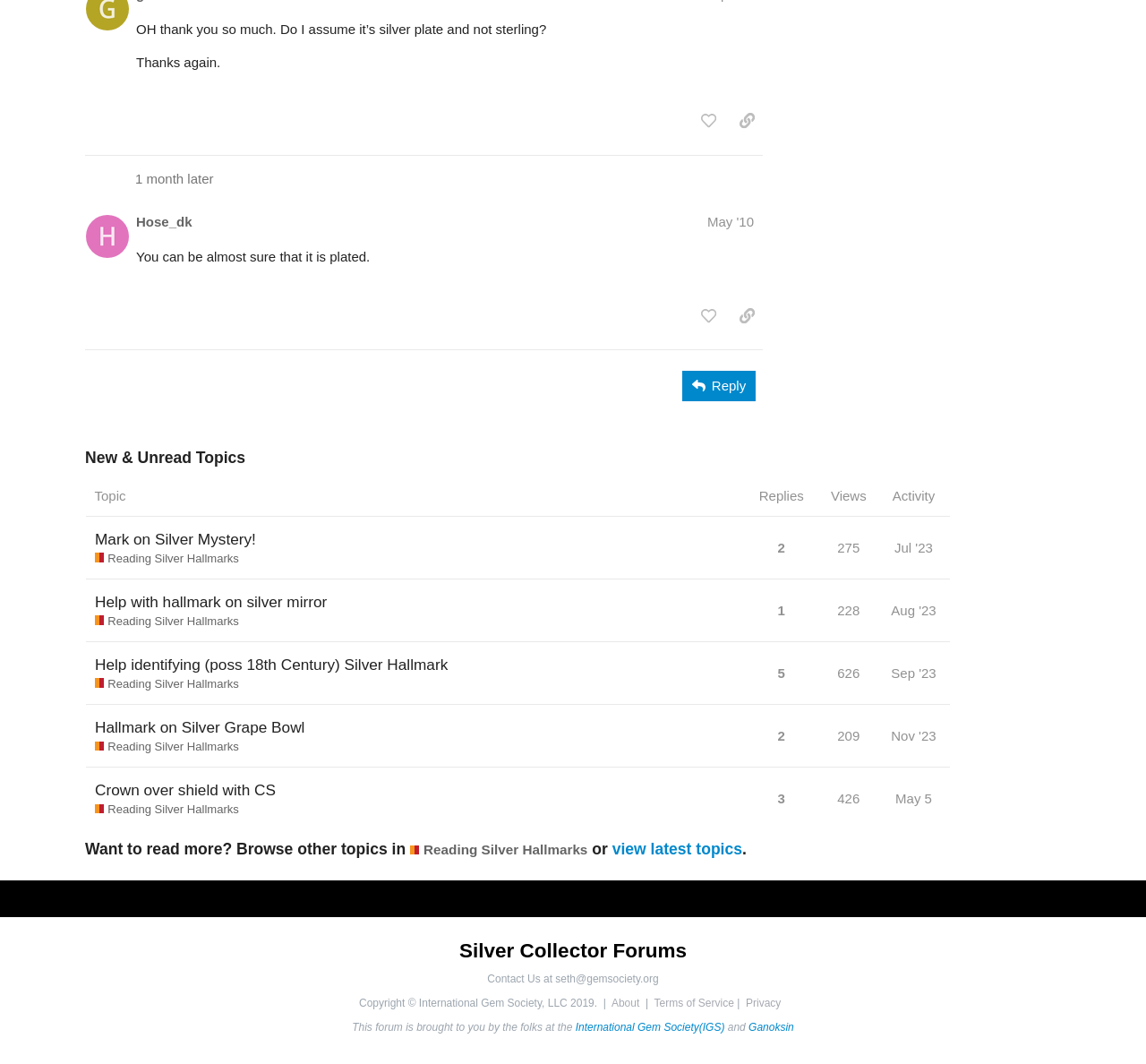Answer the following query concisely with a single word or phrase:
How many replies does the topic 'Help with hallmark on silver mirror' have?

1 reply